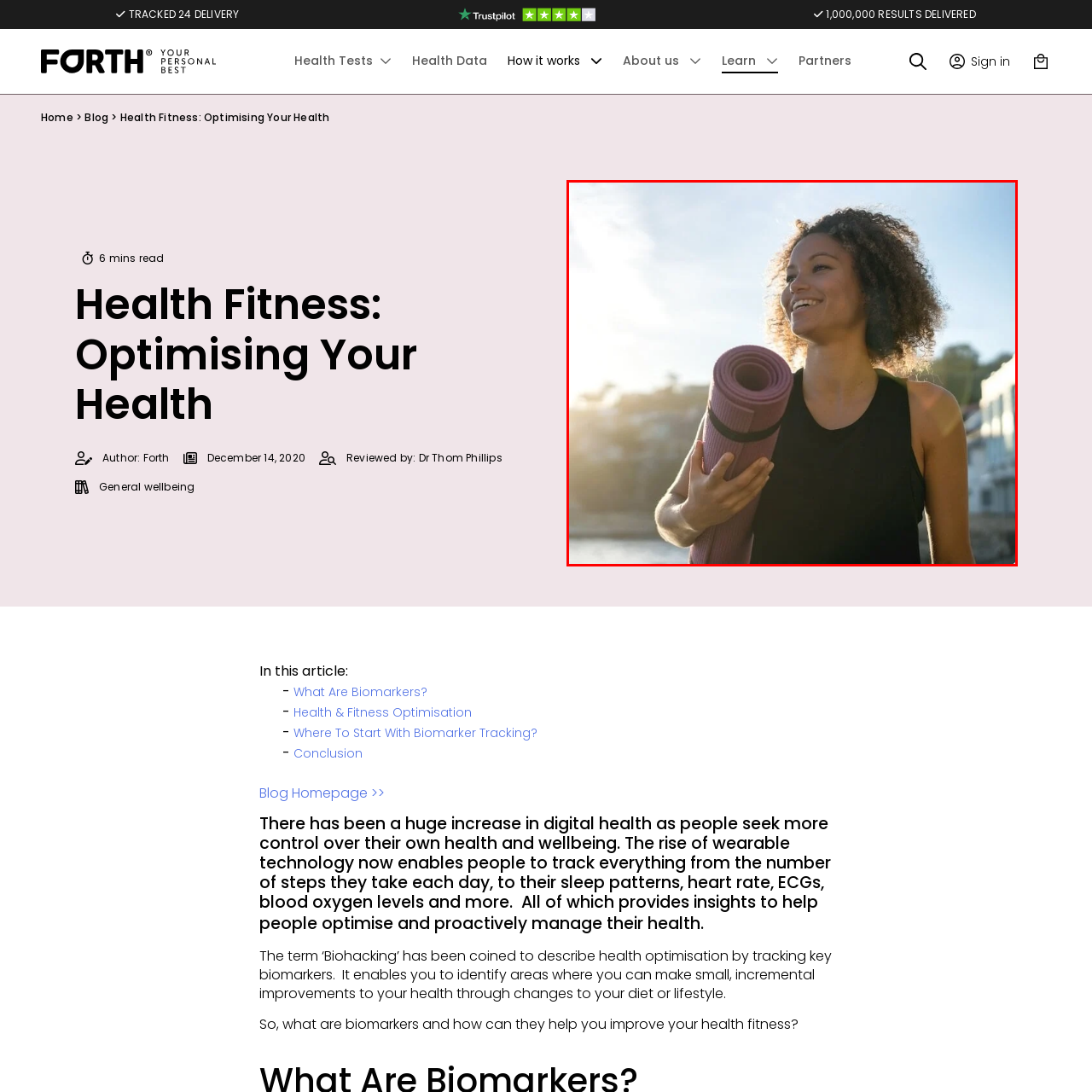Generate a comprehensive caption for the image section marked by the red box.

A vibrant image of a fit woman radiating positivity as she holds a rolled yoga mat with both hands. She is dressed in a sleeveless black top, showcasing her athletic build, and her curly hair glows in the warm sunlight. The background features a serene waterfront scene, possibly hinting at an outdoor yoga session, with soft reflections on the water and hints of neighboring buildings. This image captures the essence of health and wellness, embodying a lifestyle focused on mindfulness and fitness.